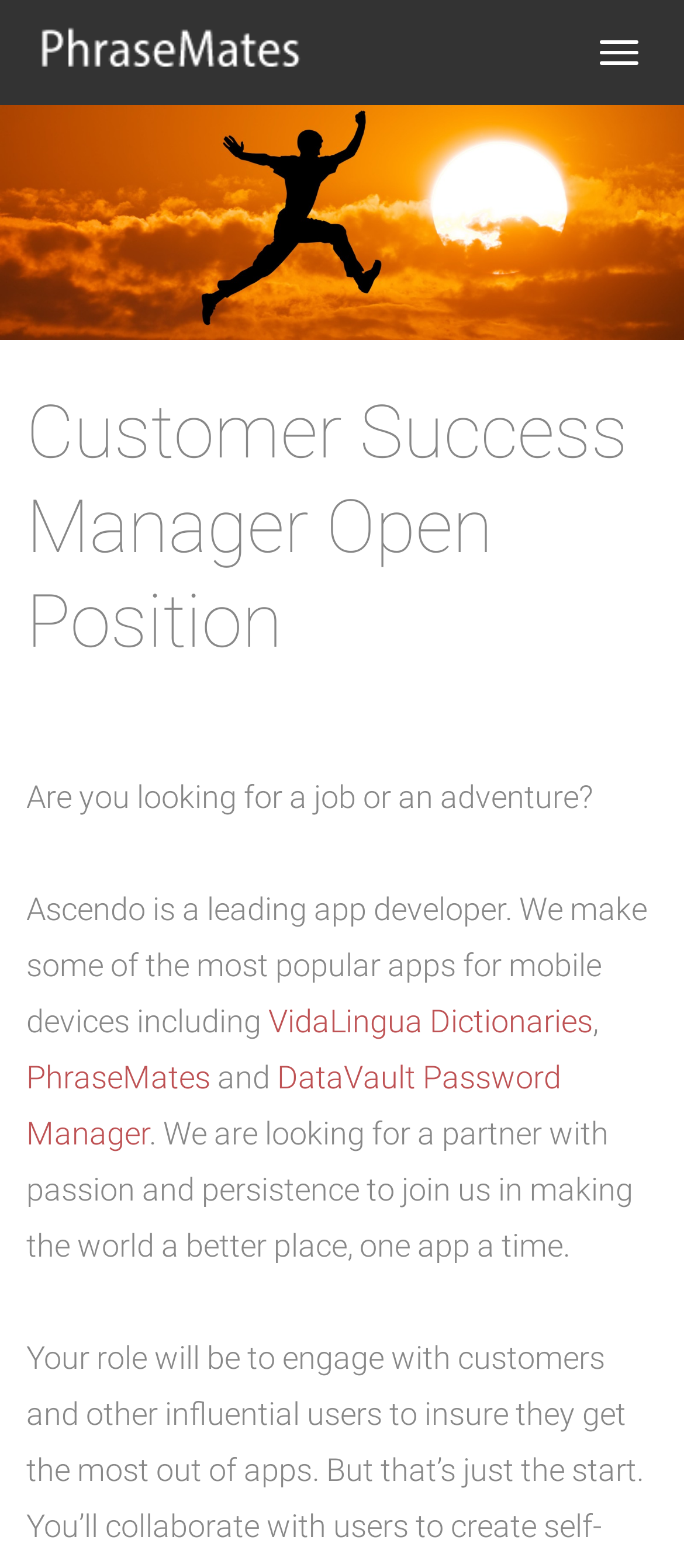Provide a brief response in the form of a single word or phrase:
What is the company name?

Ascendo